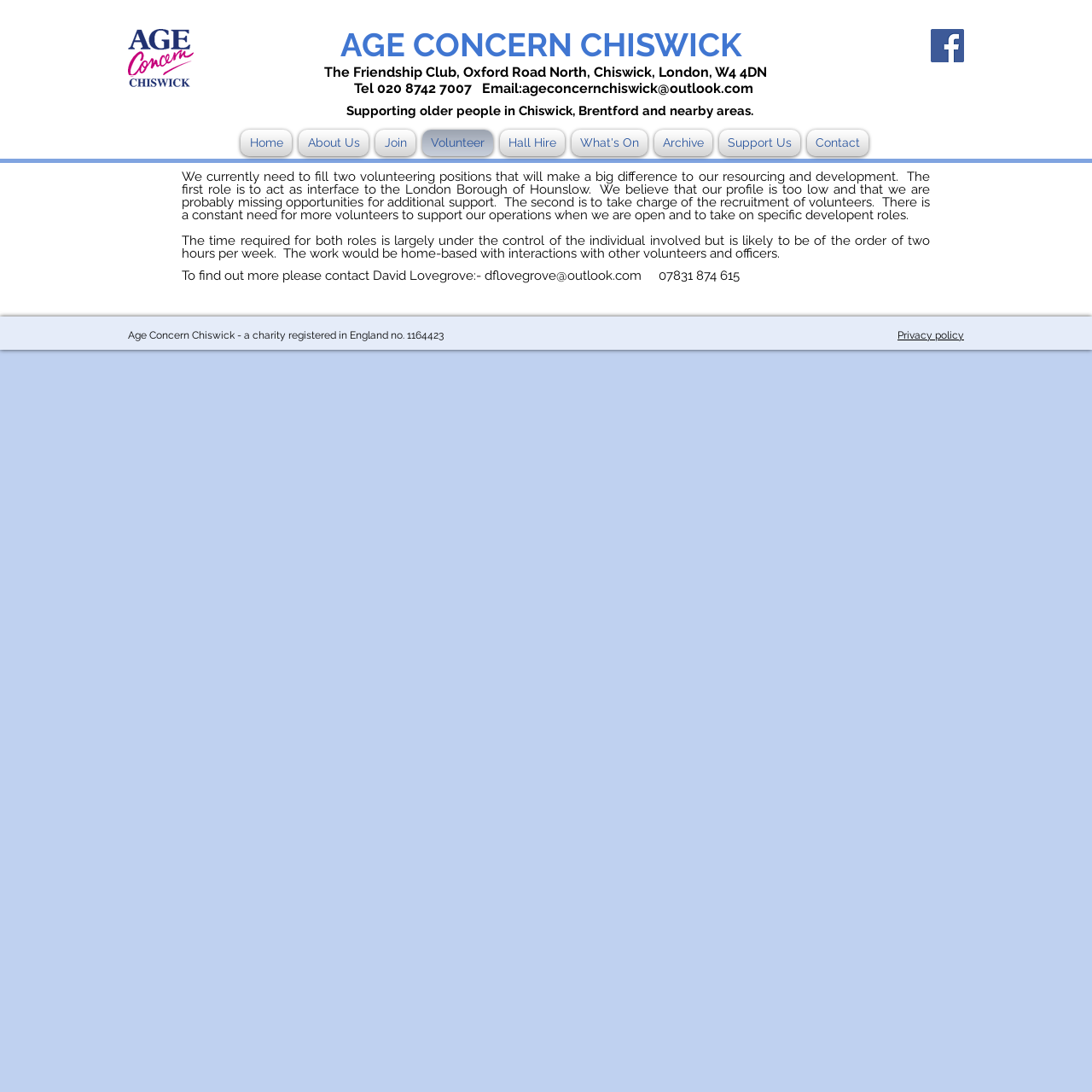Pinpoint the bounding box coordinates of the clickable area necessary to execute the following instruction: "Click the 'Facebook' link". The coordinates should be given as four float numbers between 0 and 1, namely [left, top, right, bottom].

None